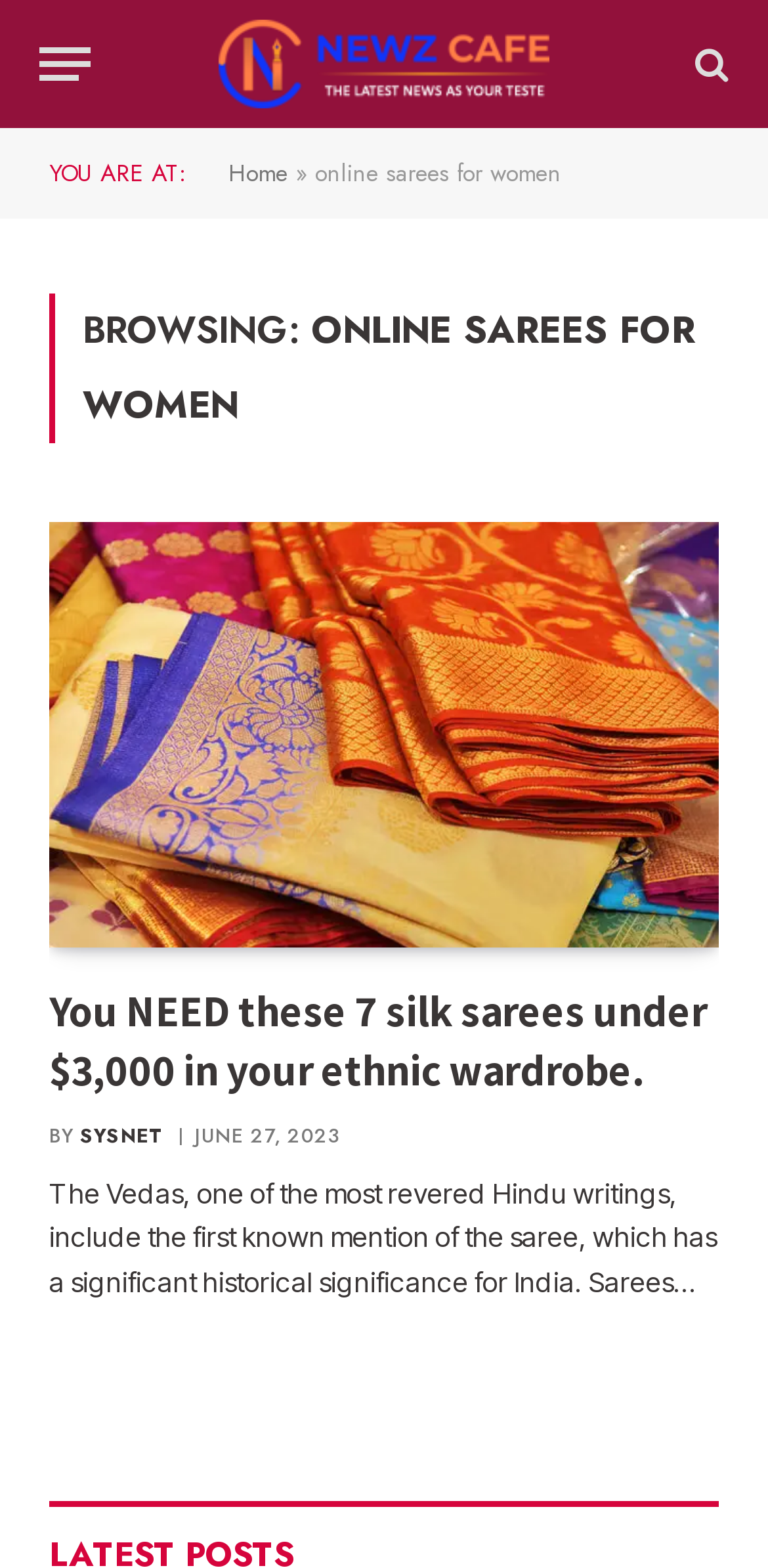How many silk sarees are mentioned in the article?
Using the image, give a concise answer in the form of a single word or short phrase.

7